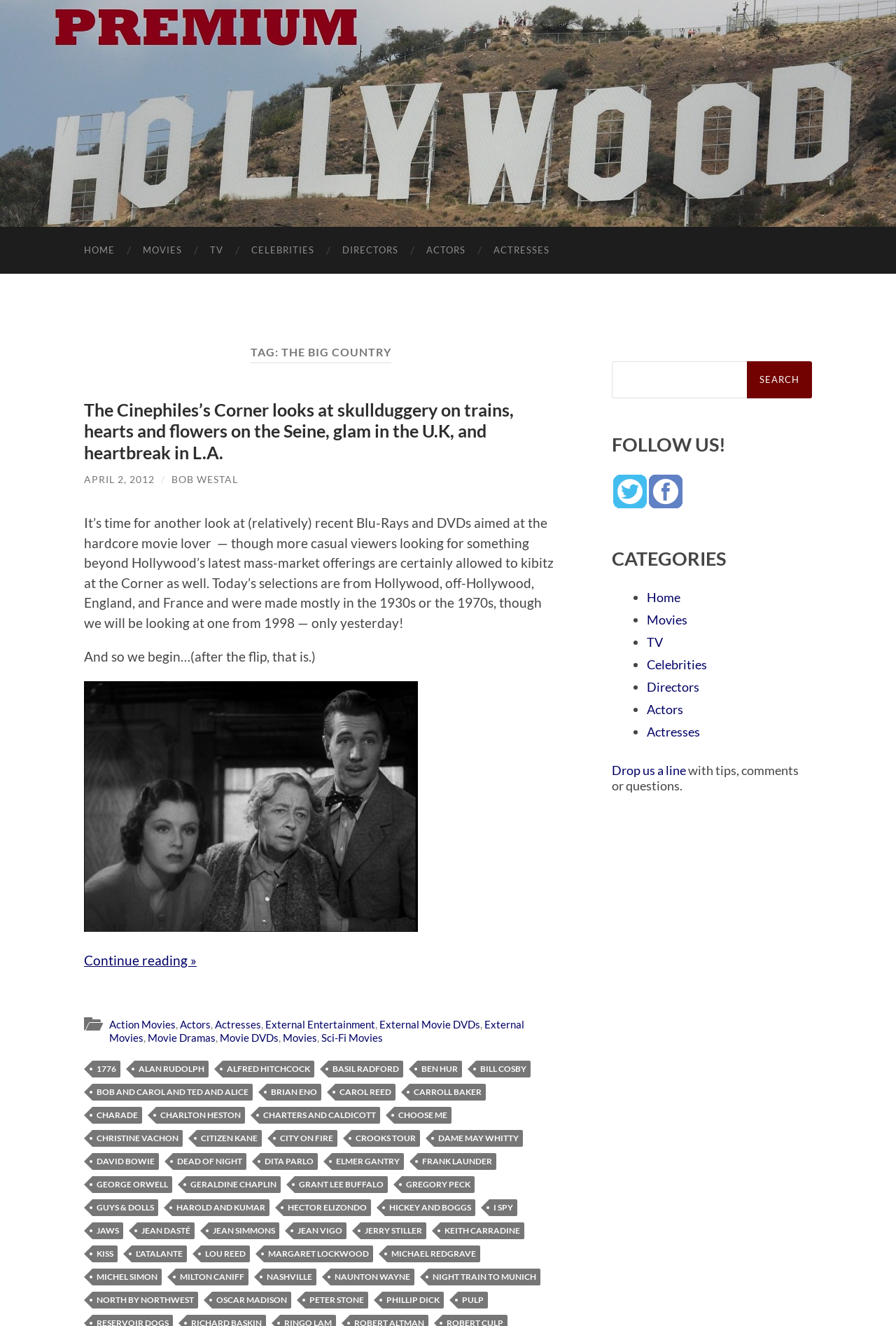With reference to the image, please provide a detailed answer to the following question: What is the date of the article 'The Cinephiles’s Corner looks at skullduggery on trains, hearts and flowers on the Seine, glam in the U.K, and heartbreak in L.A.'?

The date 'APRIL 2, 2012' is mentioned below the article title, indicating that it is the publication date of the article.